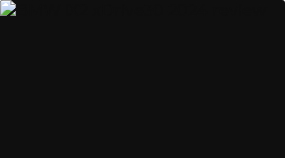Answer the question below using just one word or a short phrase: 
What is the name of the BMW model being reviewed?

iX2 xDrive30